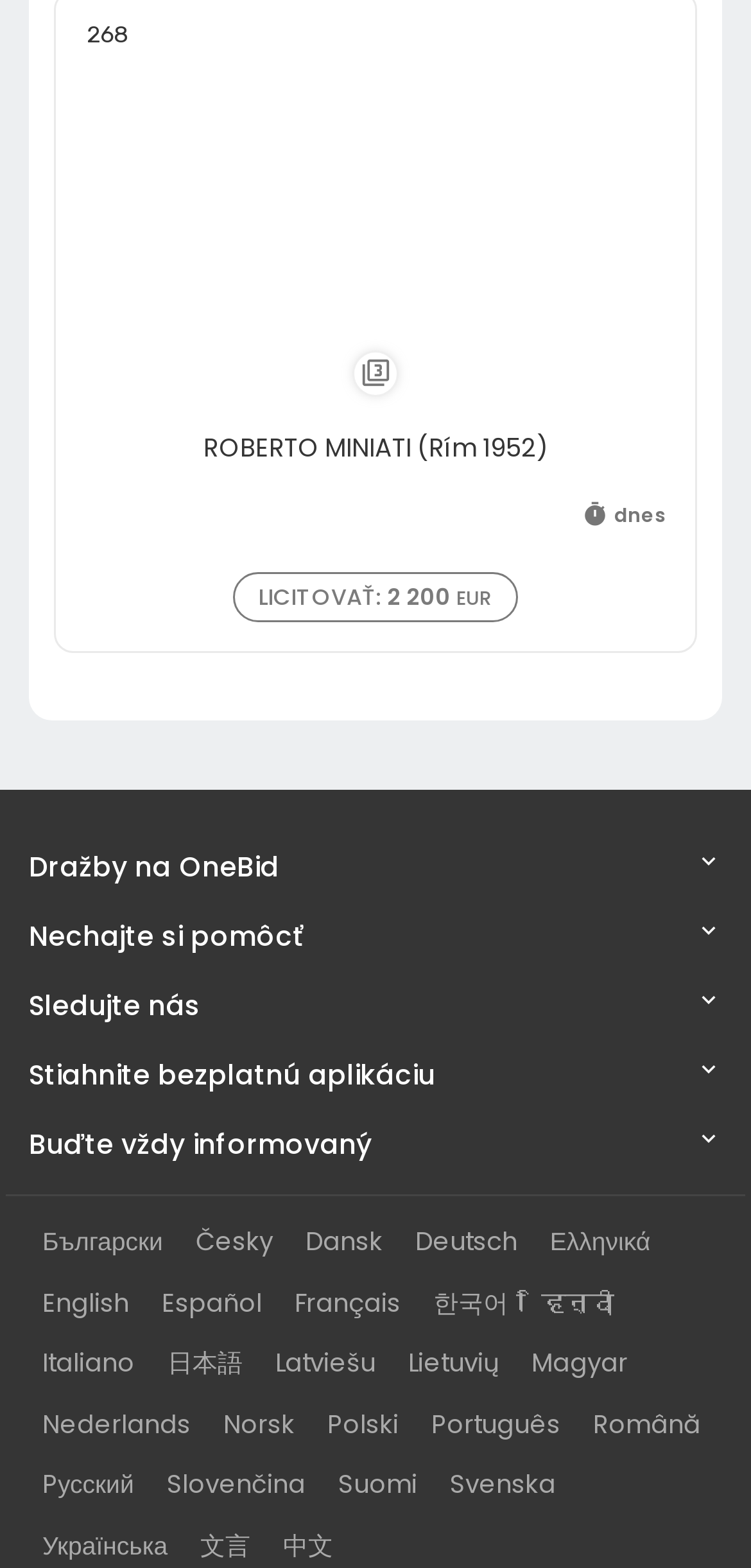Highlight the bounding box coordinates of the region I should click on to meet the following instruction: "Get help".

[0.038, 0.585, 0.962, 0.611]